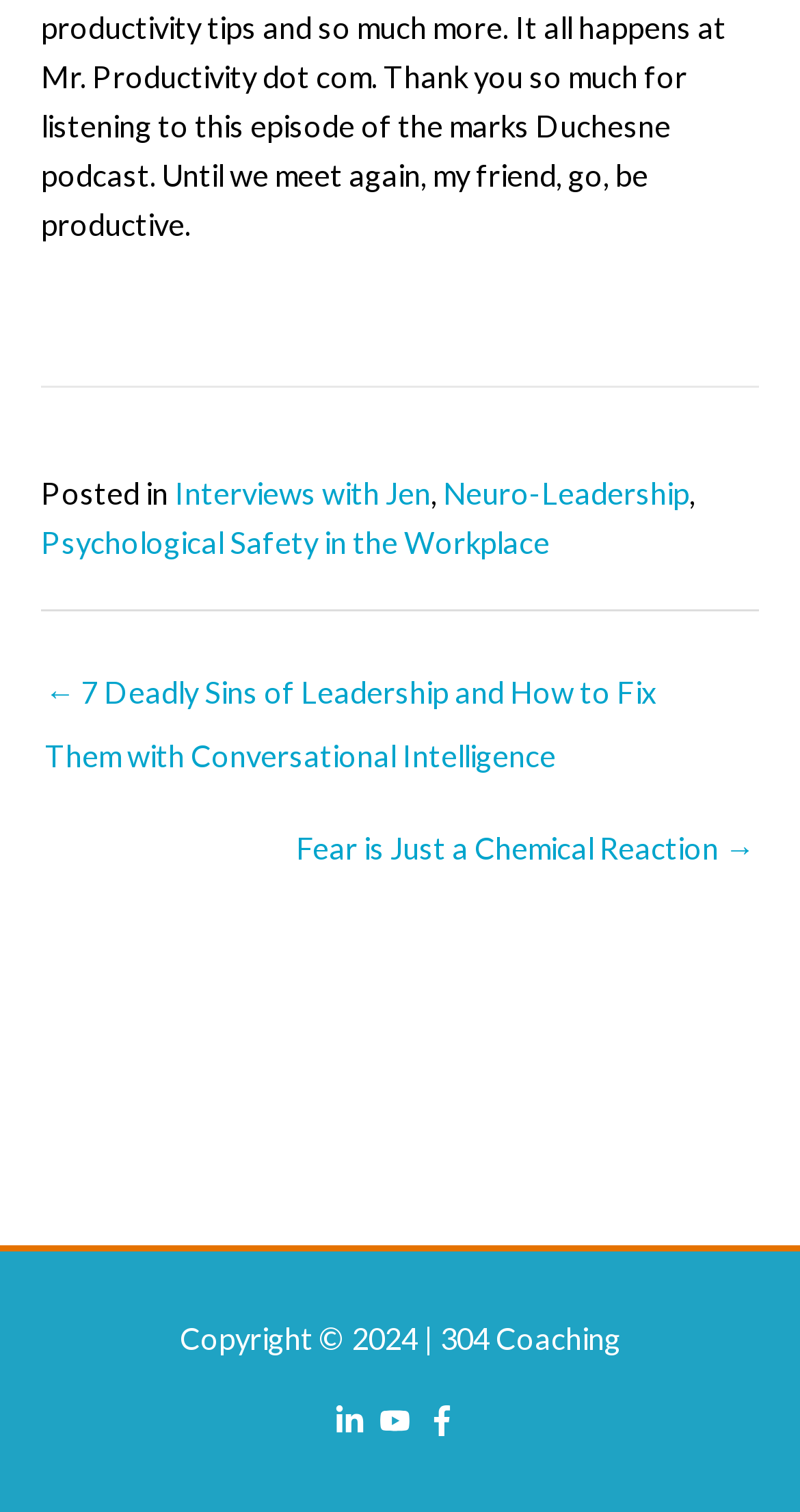Give a succinct answer to this question in a single word or phrase: 
What is the title of the previous post?

7 Deadly Sins of Leadership